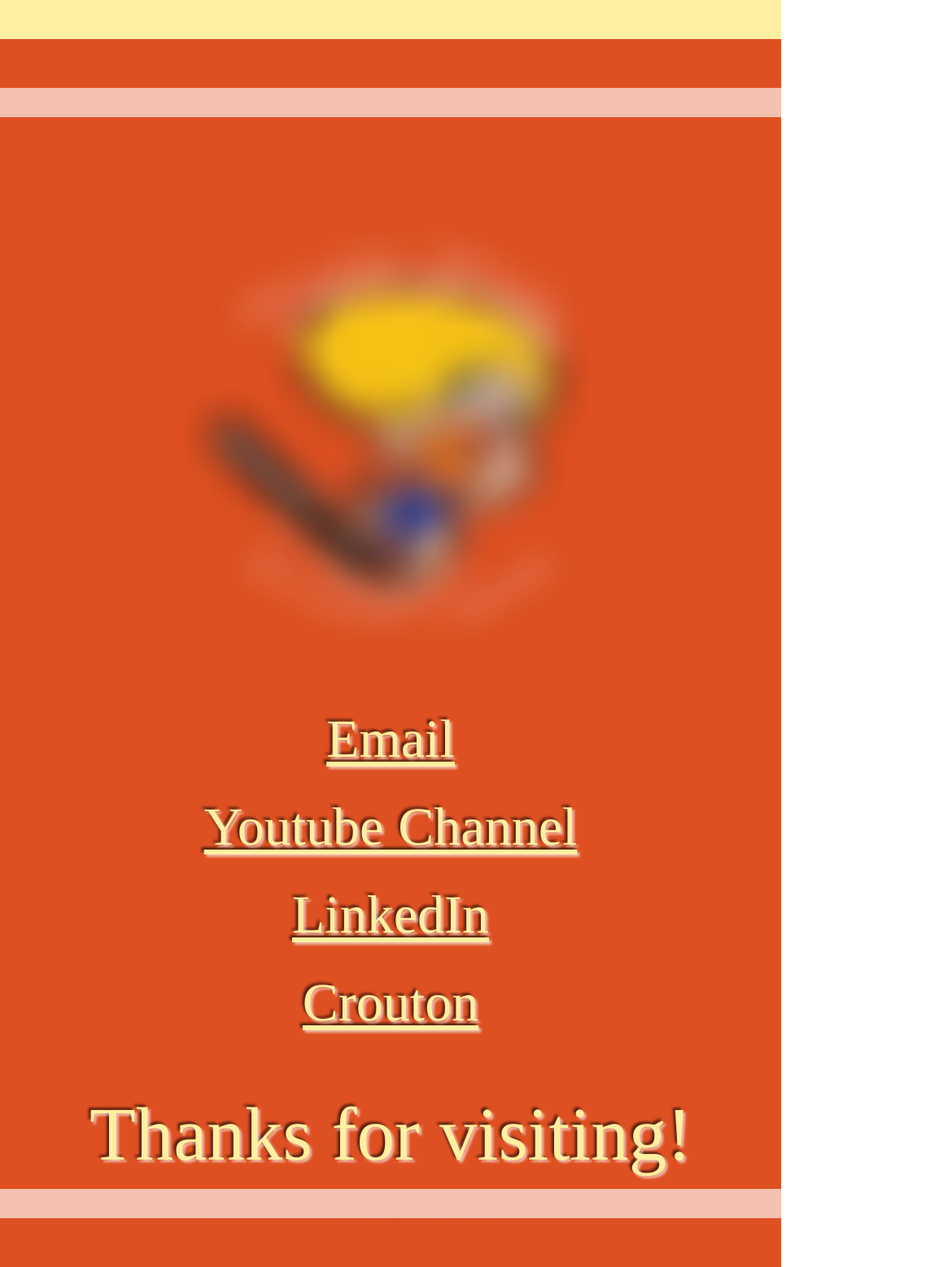What is the copyright year?
Please respond to the question with a detailed and well-explained answer.

I found a StaticText element with the text '© 2020 By Alexis Weaver' at the bottom of the webpage, which indicates the copyright year.